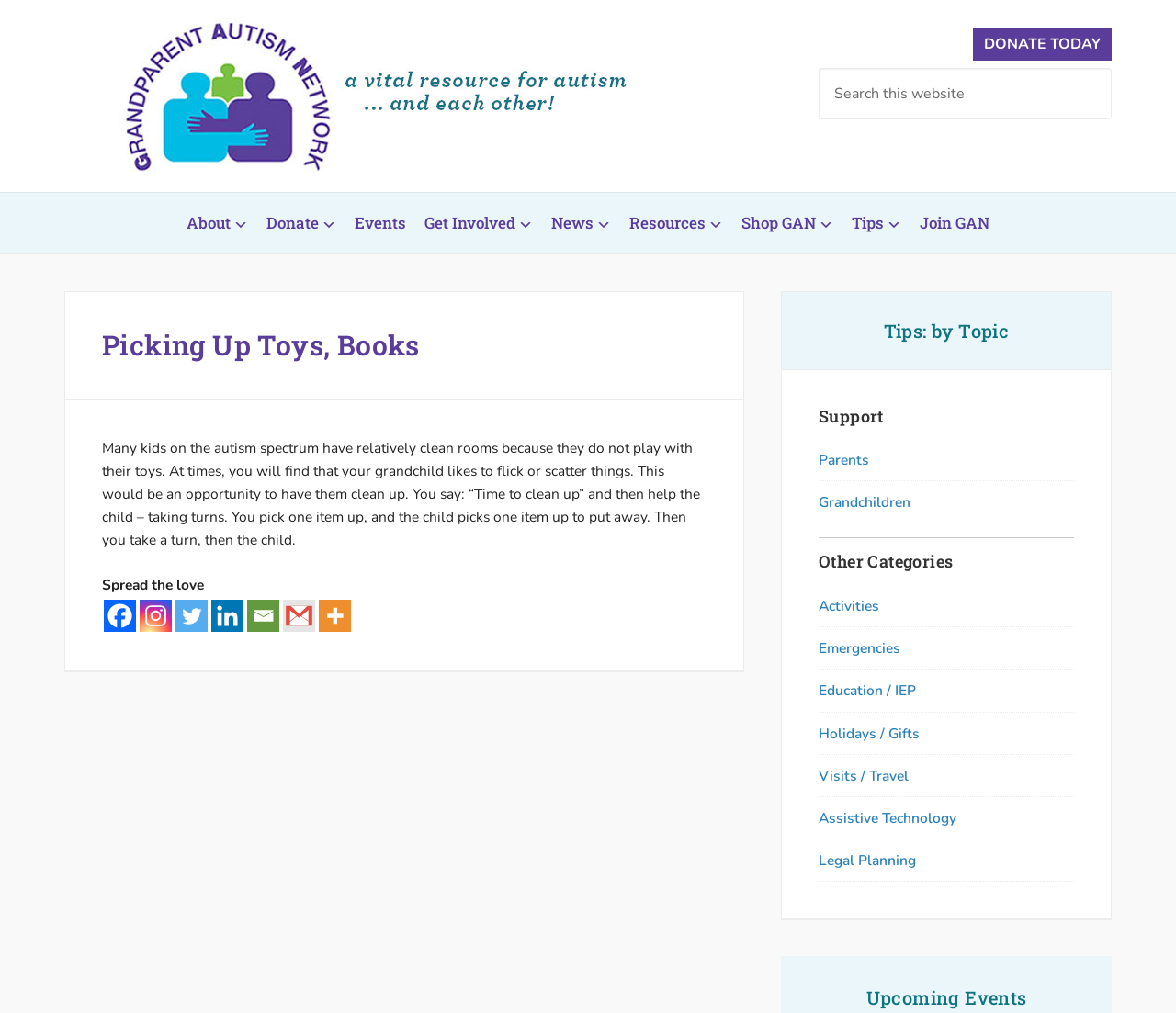What is the name of the network?
Look at the image and provide a detailed response to the question.

I found the answer by looking at the top-left corner of the webpage, where it says 'Picking Up Toys, Books - Grandparent Autism Network'. The 'Grandparent Autism Network' part is the name of the network.